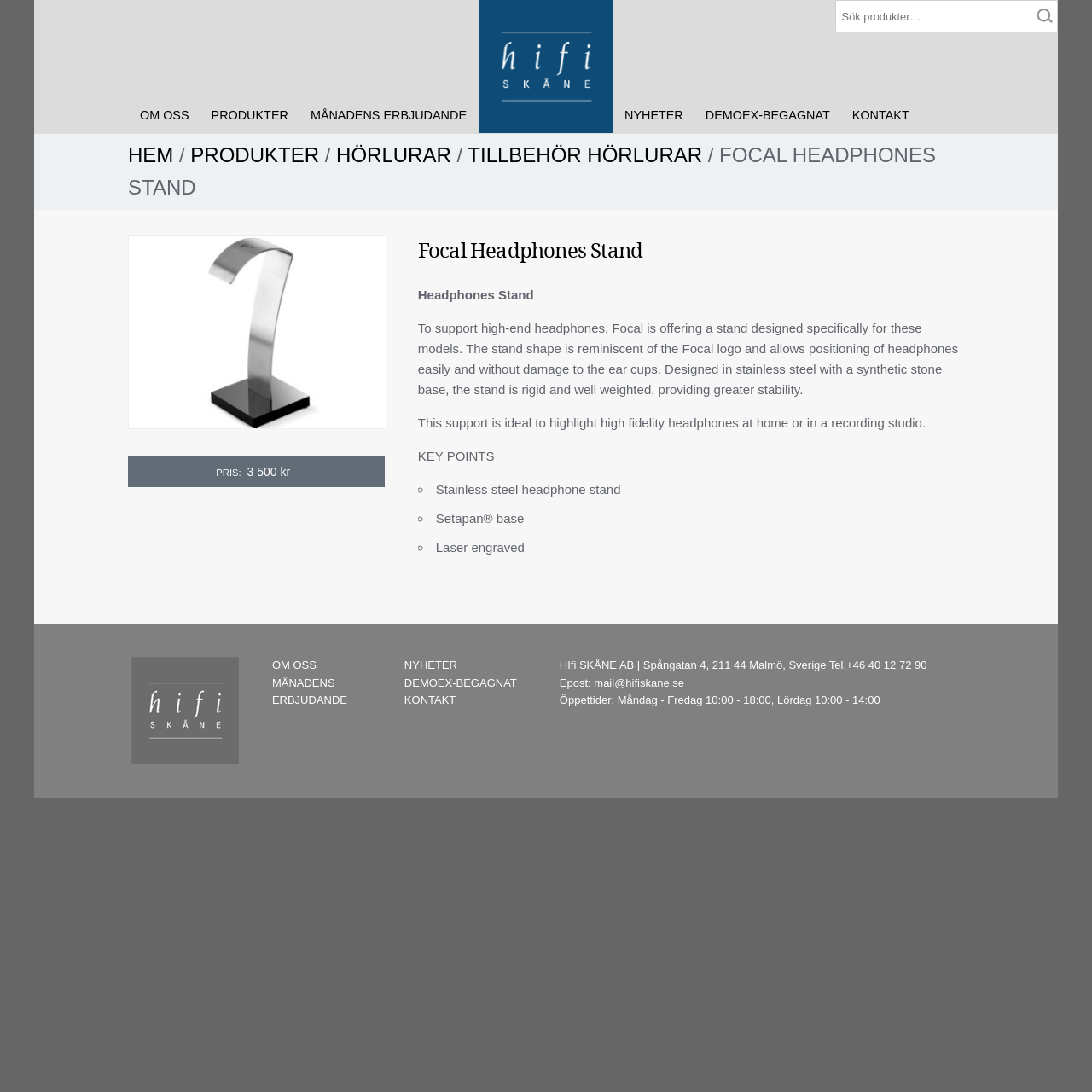Find the bounding box coordinates of the area to click in order to follow the instruction: "View Focal Headphones Stand details".

[0.383, 0.215, 0.883, 0.244]